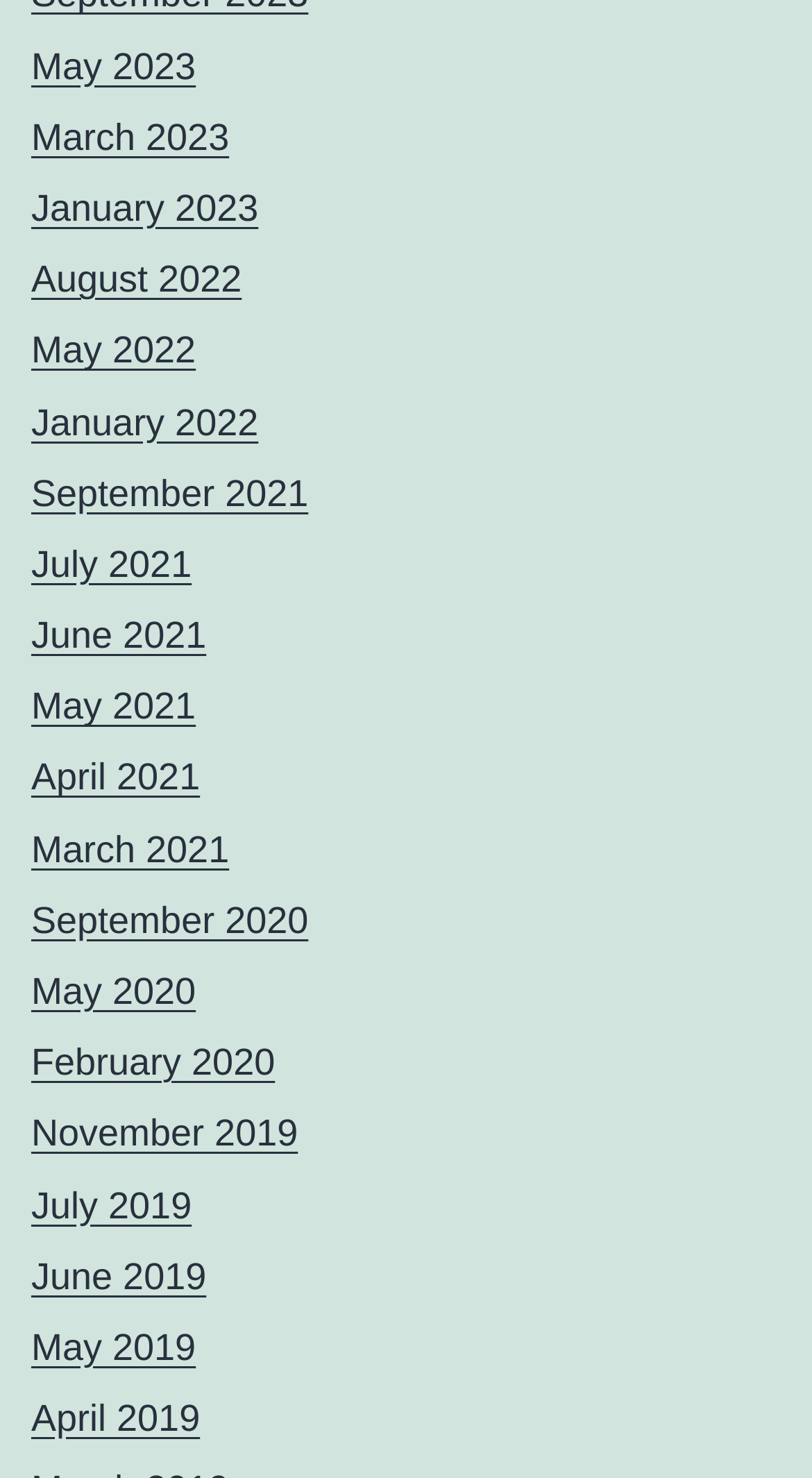What is the latest month available on this webpage?
Using the picture, provide a one-word or short phrase answer.

May 2023